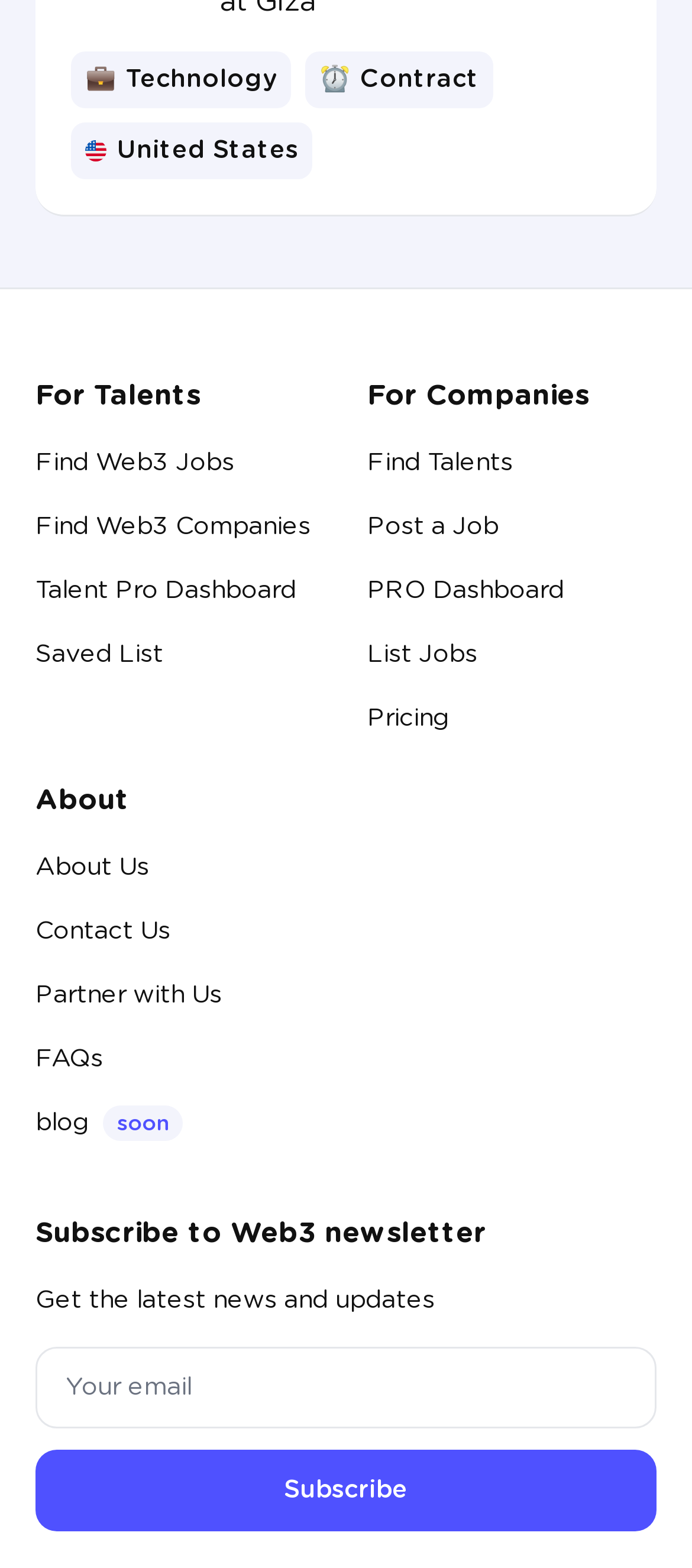Please indicate the bounding box coordinates for the clickable area to complete the following task: "Find Talents". The coordinates should be specified as four float numbers between 0 and 1, i.e., [left, top, right, bottom].

[0.531, 0.287, 0.741, 0.303]